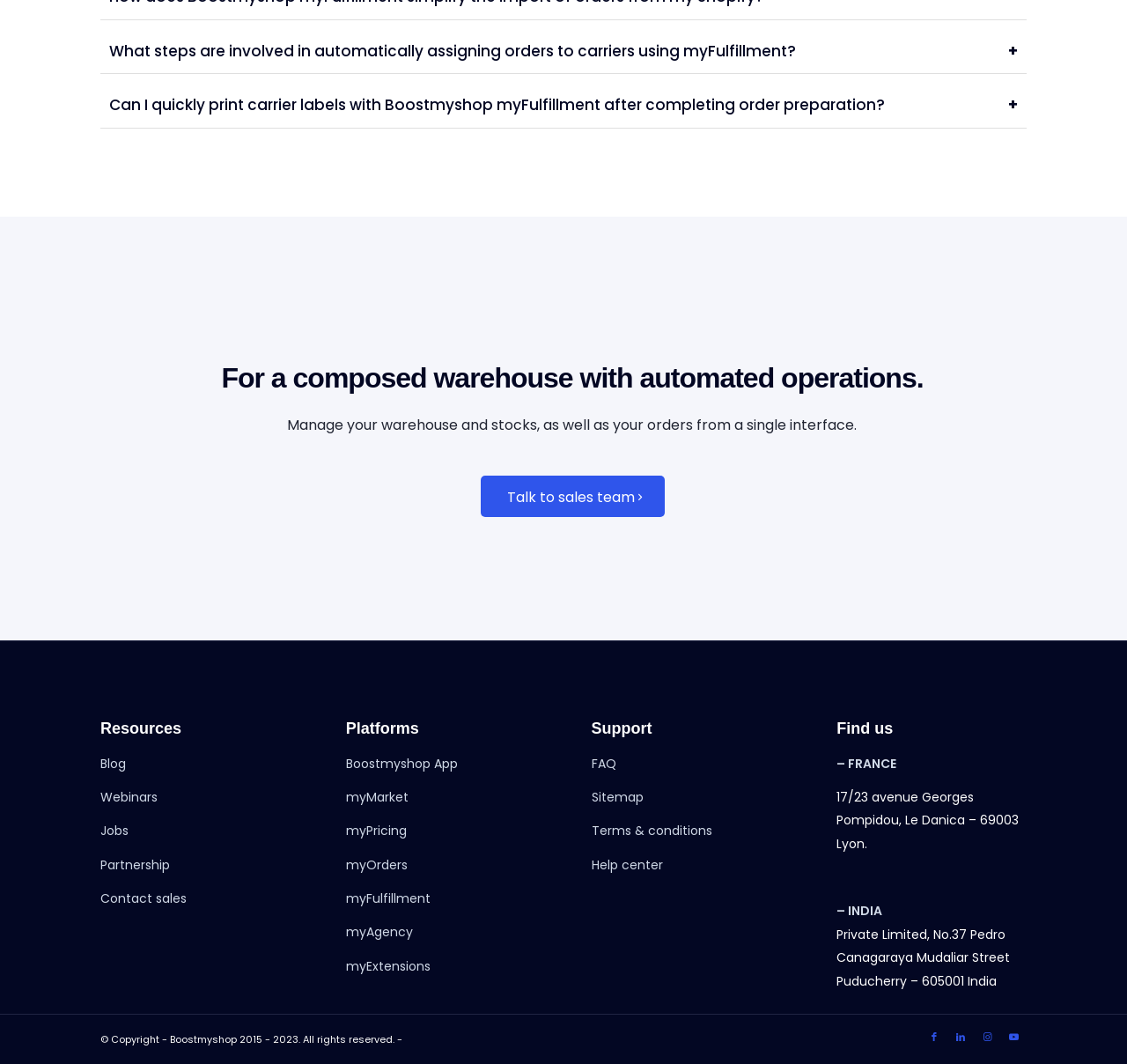Carefully observe the image and respond to the question with a detailed answer:
How many social media links are available at the bottom of the webpage?

At the bottom of the webpage, I can see four social media links: Facebook, LinkedIn, Instagram, and Youtube. These links likely allow users to connect with Boostmyshop on various social media platforms.